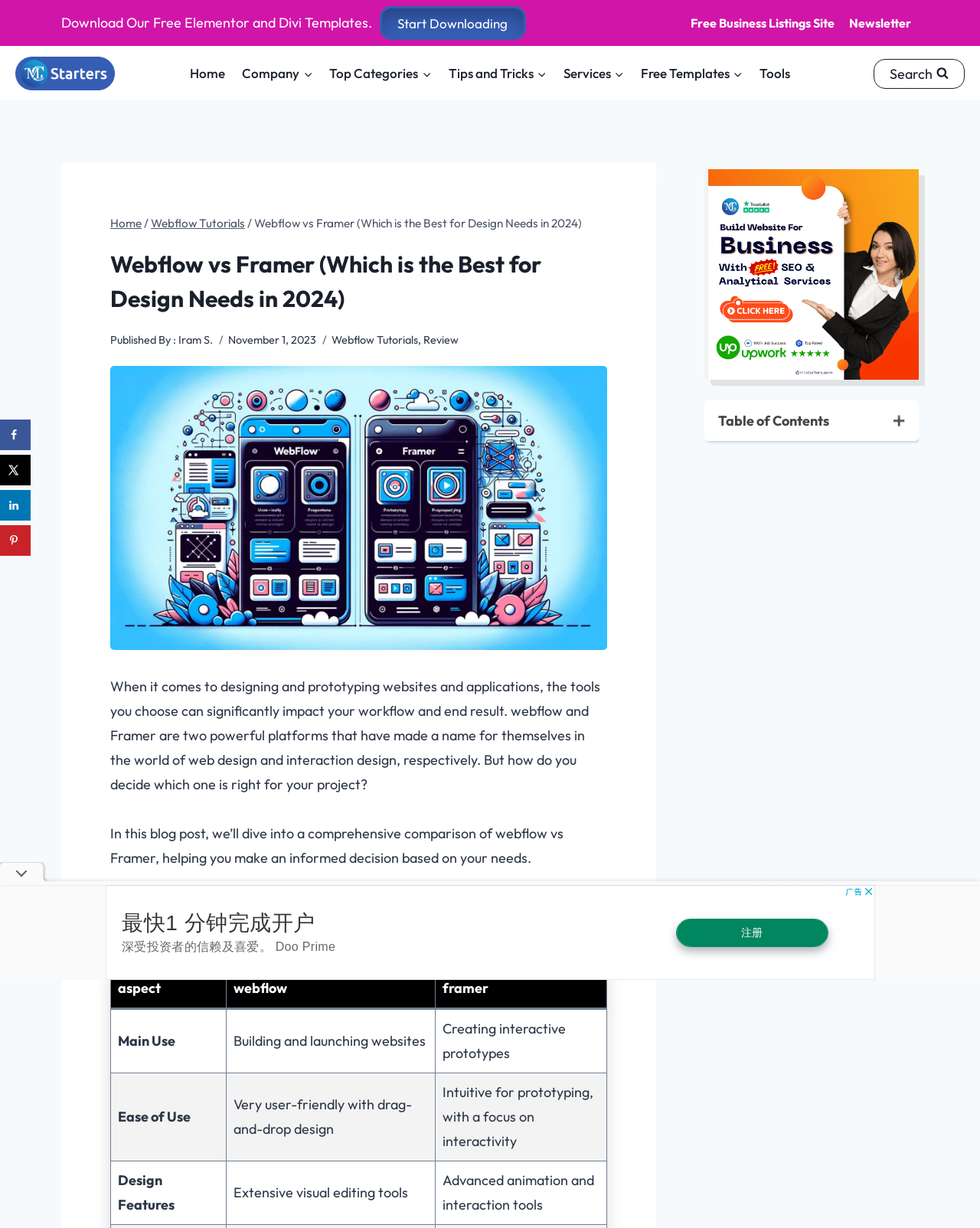Respond to the question with just a single word or phrase: 
What is the main use of Webflow according to this webpage?

Building and launching websites